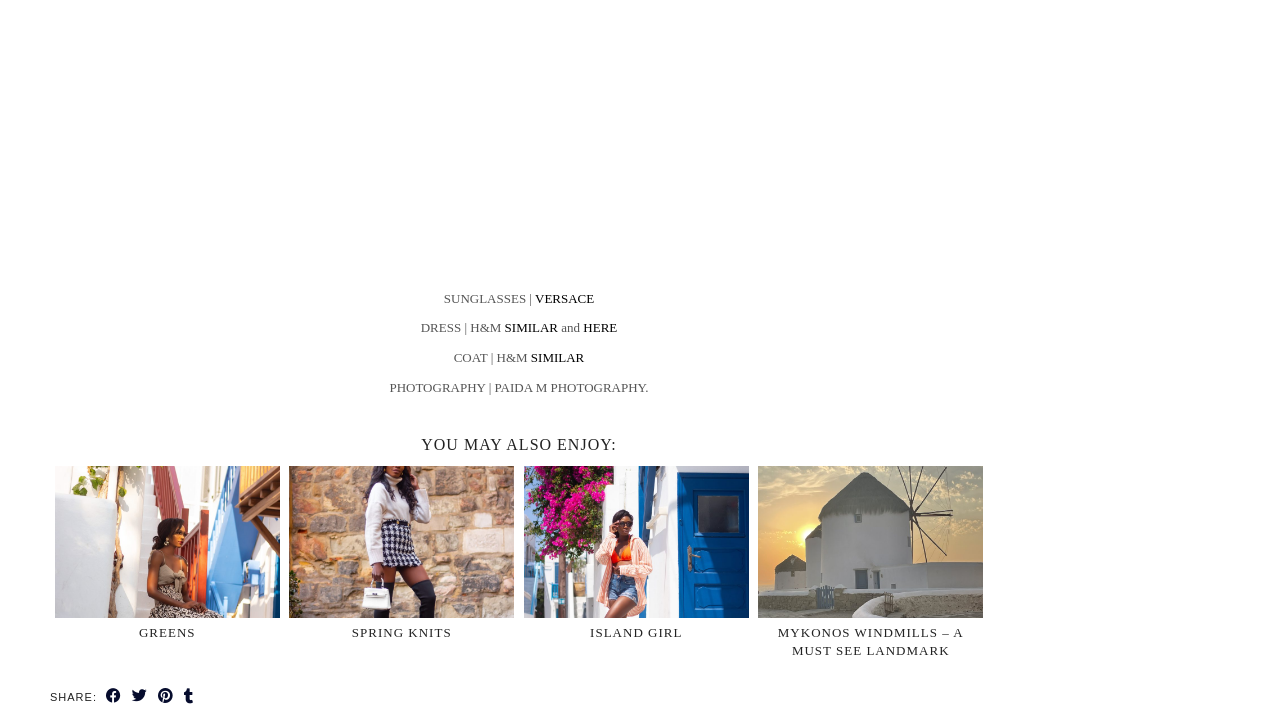Determine the bounding box coordinates of the clickable region to carry out the instruction: "View photography by PAIDA M PHOTOGRAPHY".

[0.304, 0.54, 0.507, 0.561]